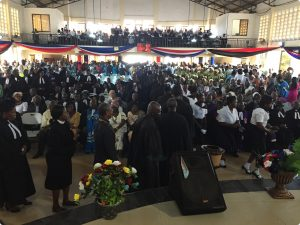Give a concise answer using only one word or phrase for this question:
What is the dominant color of the draped fabric in the backdrop?

Red, white, and blue